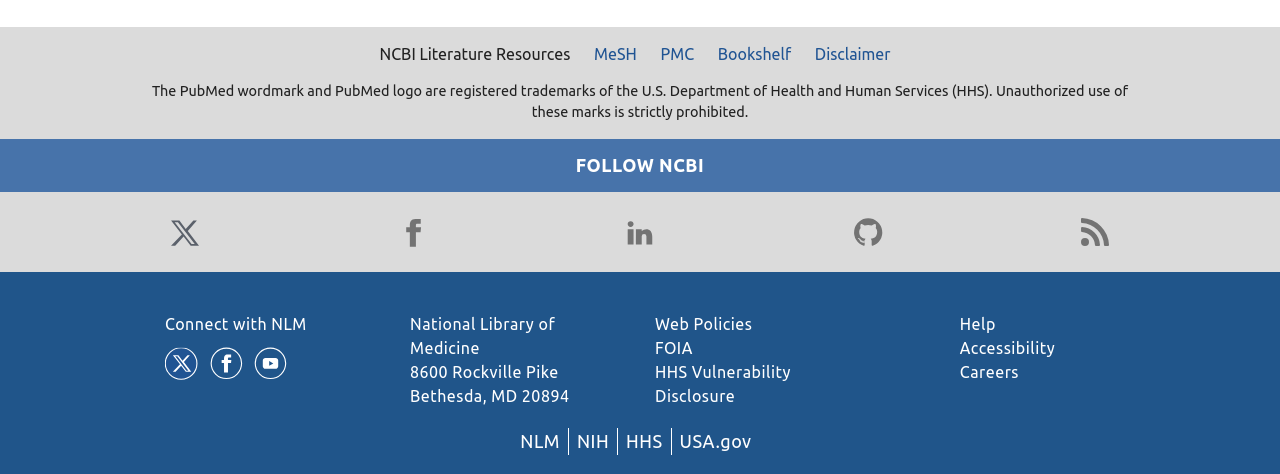How many social media links are there?
Based on the screenshot, respond with a single word or phrase.

5